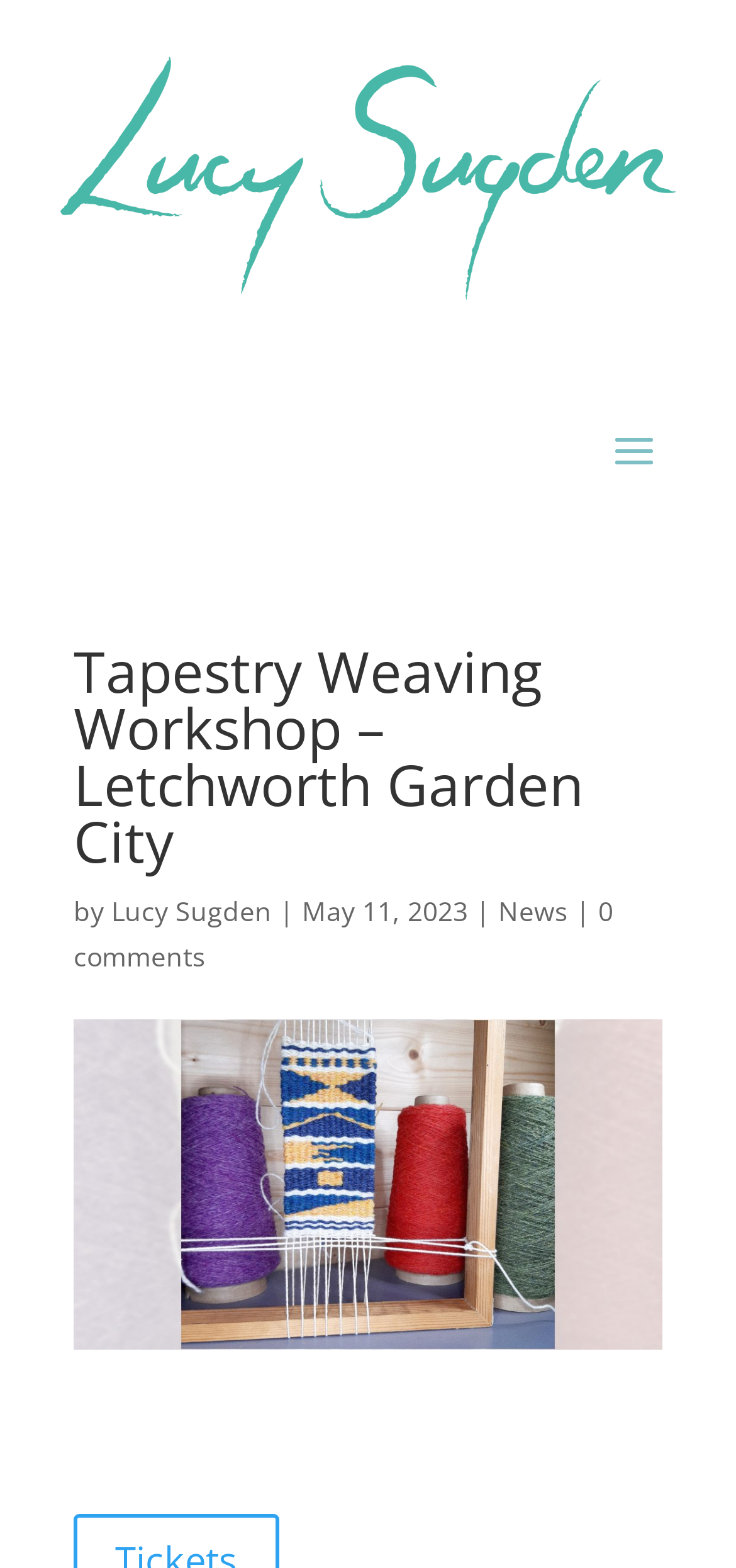Give an extensive and precise description of the webpage.

The webpage appears to be a blog post or article about a tapestry weaving workshop in Letchworth Garden City, written by Lucy Sugden. At the top of the page, there is a prominent heading that displays the title of the workshop. Below the heading, there is a section that includes the author's name, "Lucy Sugden", which is both a link and accompanied by an image. The author's name is repeated as a link again, followed by a vertical bar and the date "May 11, 2023". 

On the same horizontal level, there are two more links: "News" and "0 comments". The "0 comments" link is positioned to the right of the date. There are a total of four links on this webpage, two of which are the author's name, and the other two are "News" and "0 comments".